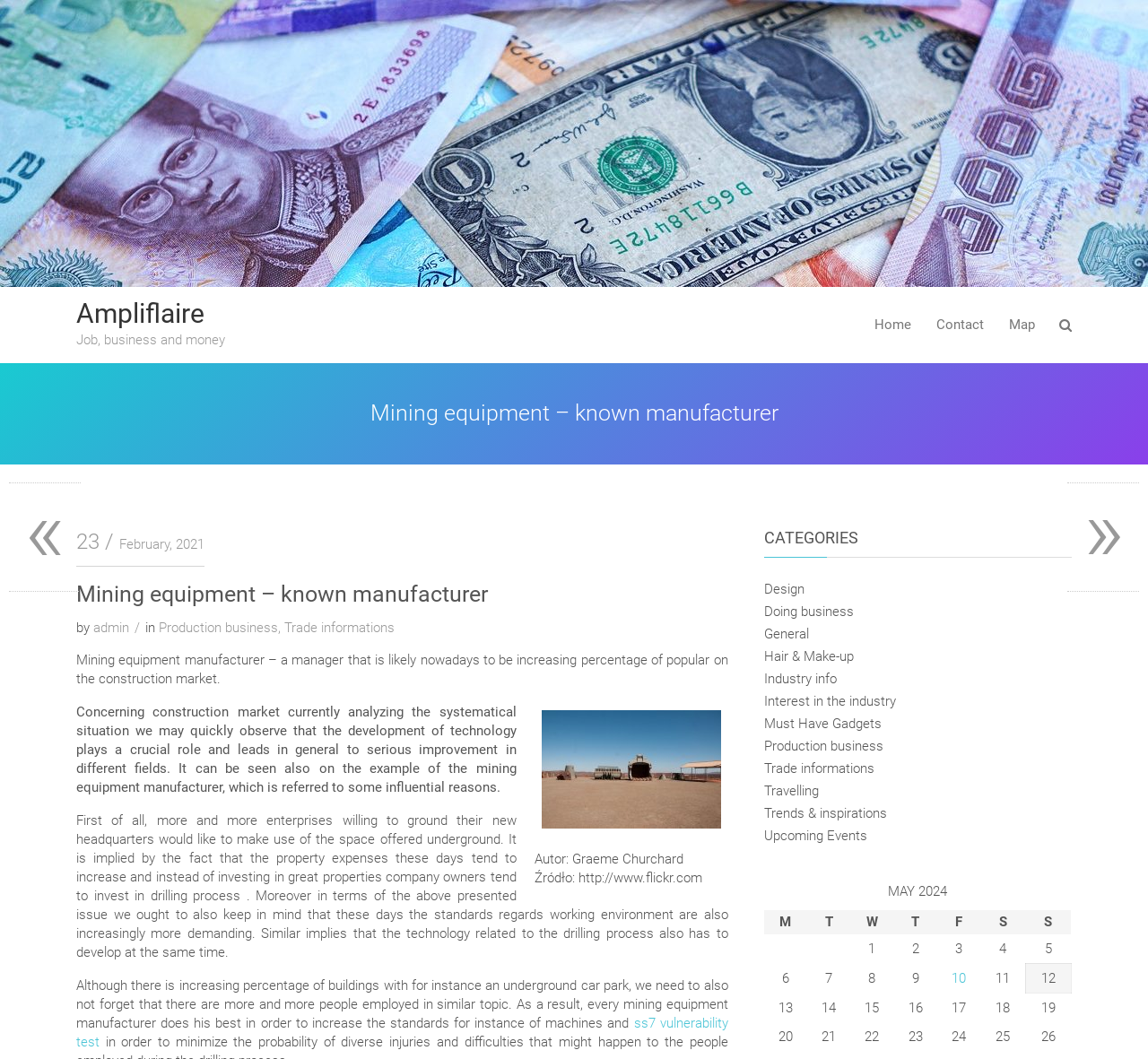Convey a detailed summary of the webpage, mentioning all key elements.

The webpage is about a mining equipment manufacturer, with the title "Ampliflaire" displayed prominently at the top. Below the title, there is a heading that reads "Mining equipment – known manufacturer" followed by a brief description of the company. 

To the top right, there are three links: "Home", "Contact", and "Map". Below the company description, there is a section with a heading "CATEGORIES" that lists various categories such as "Design", "Doing business", "General", and others. 

The main content of the webpage is divided into three sections. The first section discusses the importance of technology in the construction market, specifically in the context of mining equipment manufacturing. The second section explains how companies are increasingly using underground space, leading to a greater demand for drilling technology. The third section mentions the increasing standards for working environments and how mining equipment manufacturers are working to improve their machines.

There are two images on the page: one at the top with the company logo, and another below the main content with a caption "Mining equipment". At the bottom of the page, there is a section with a calendar that lists dates from 1 to 26, with a link to "Posts published on May 10, 2024" on the 10th.